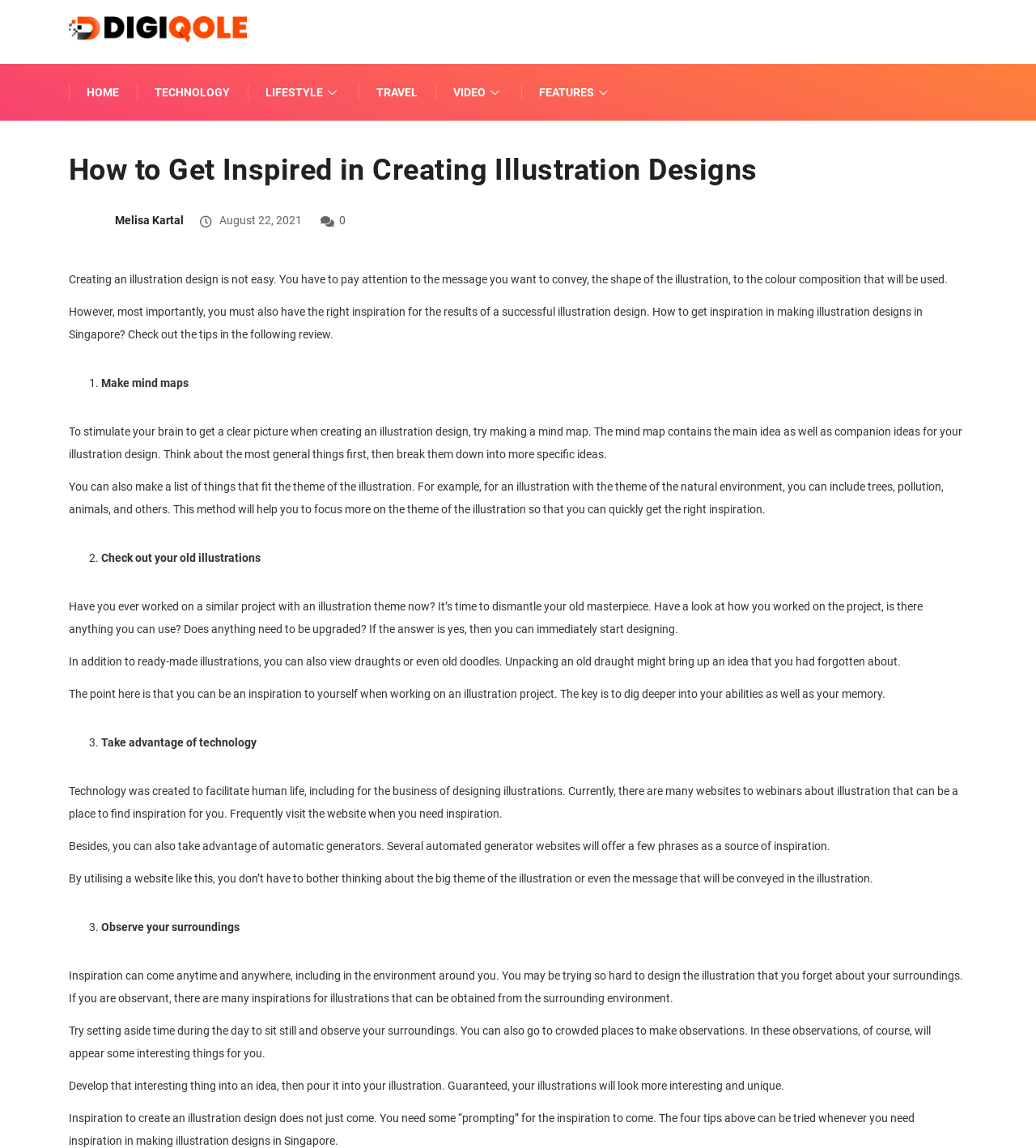Respond with a single word or short phrase to the following question: 
How many tips are provided to get inspiration in making illustration designs?

4